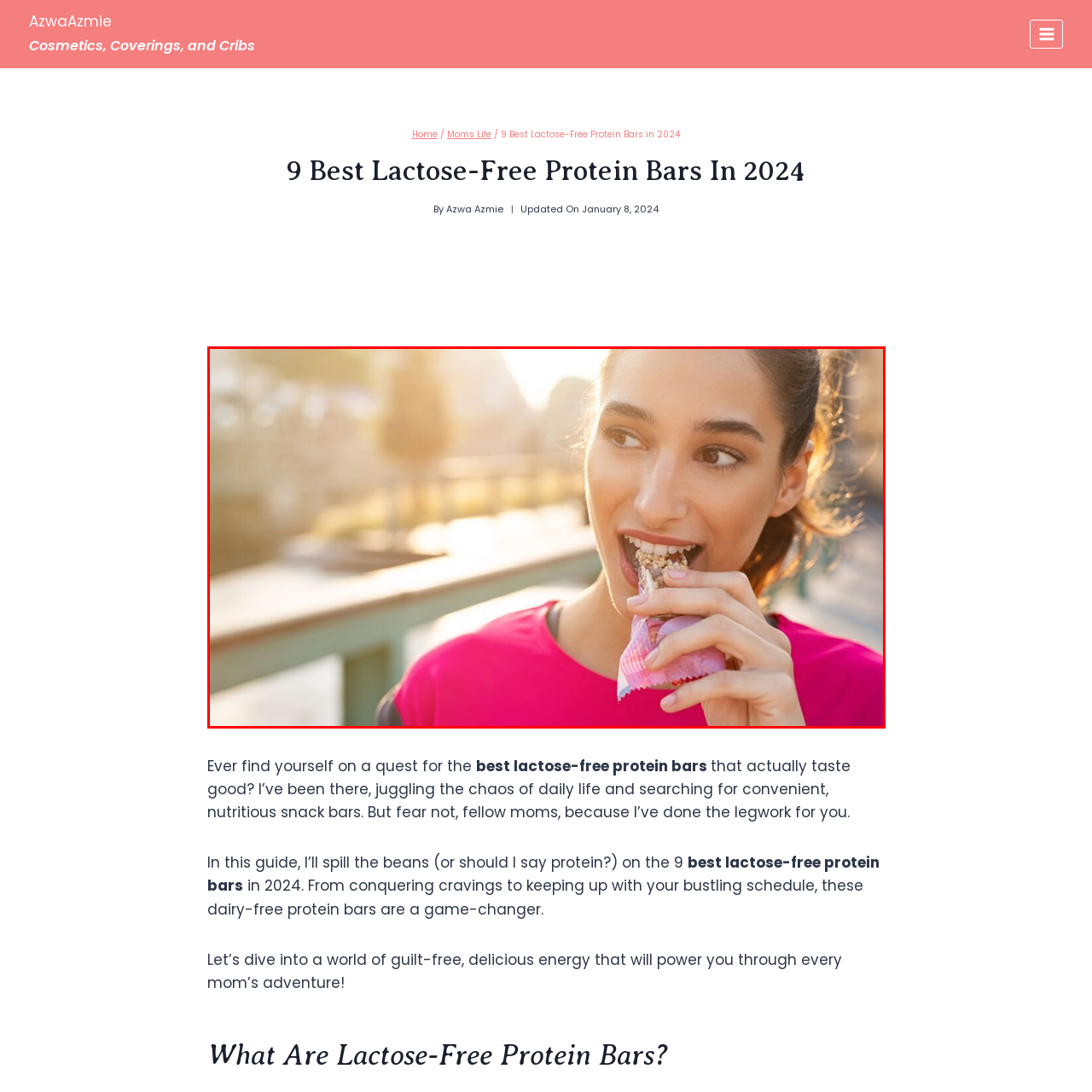What is the atmosphere in the image?
Please look at the image marked with a red bounding box and provide a one-word or short-phrase answer based on what you see.

Cheerful